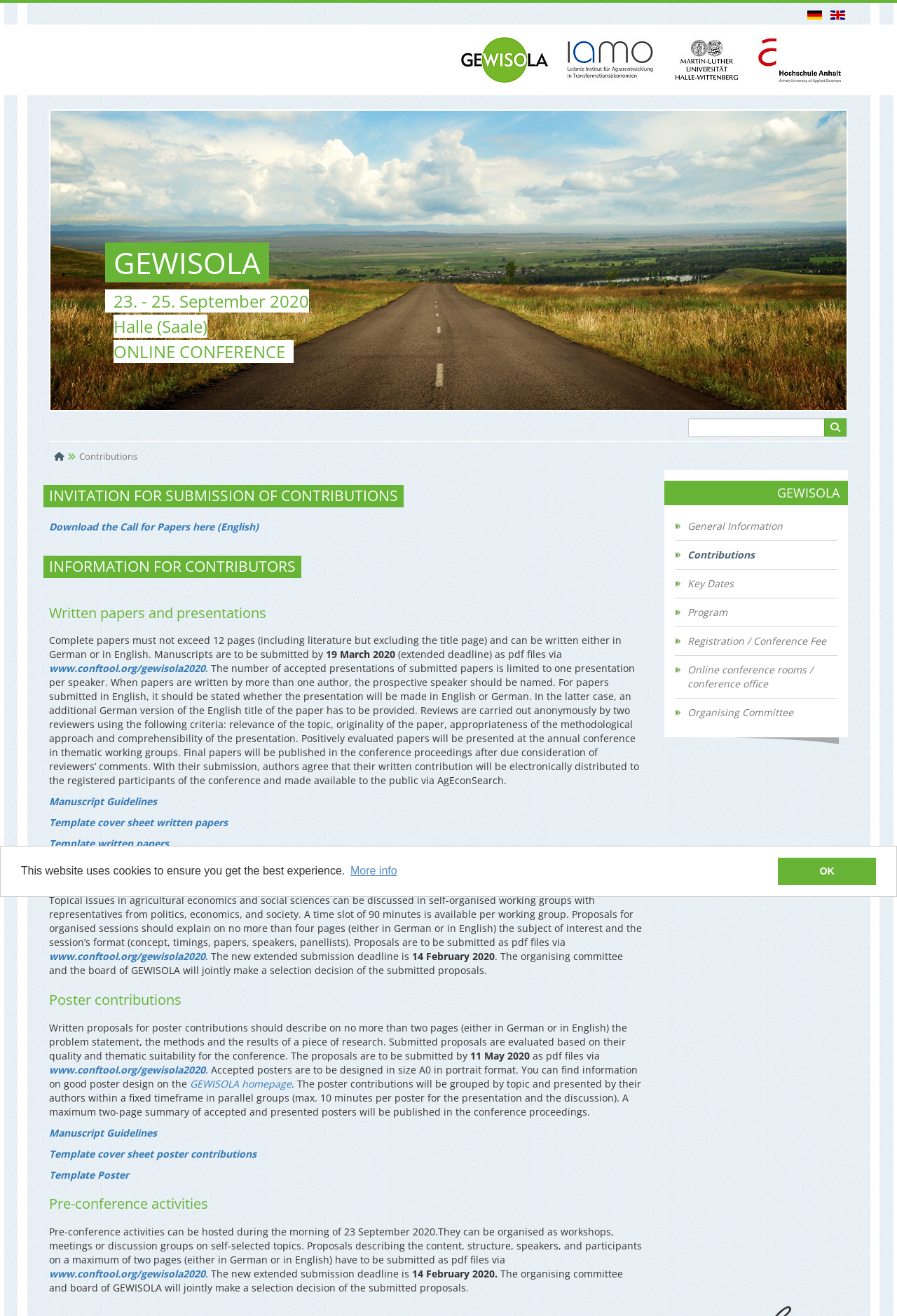Please examine the image and answer the question with a detailed explanation:
What is the name of the conference?

The name of the conference can be found in the heading element with the text 'GEWISOLA' and also in the navigation menu under 'Main Navigation'.